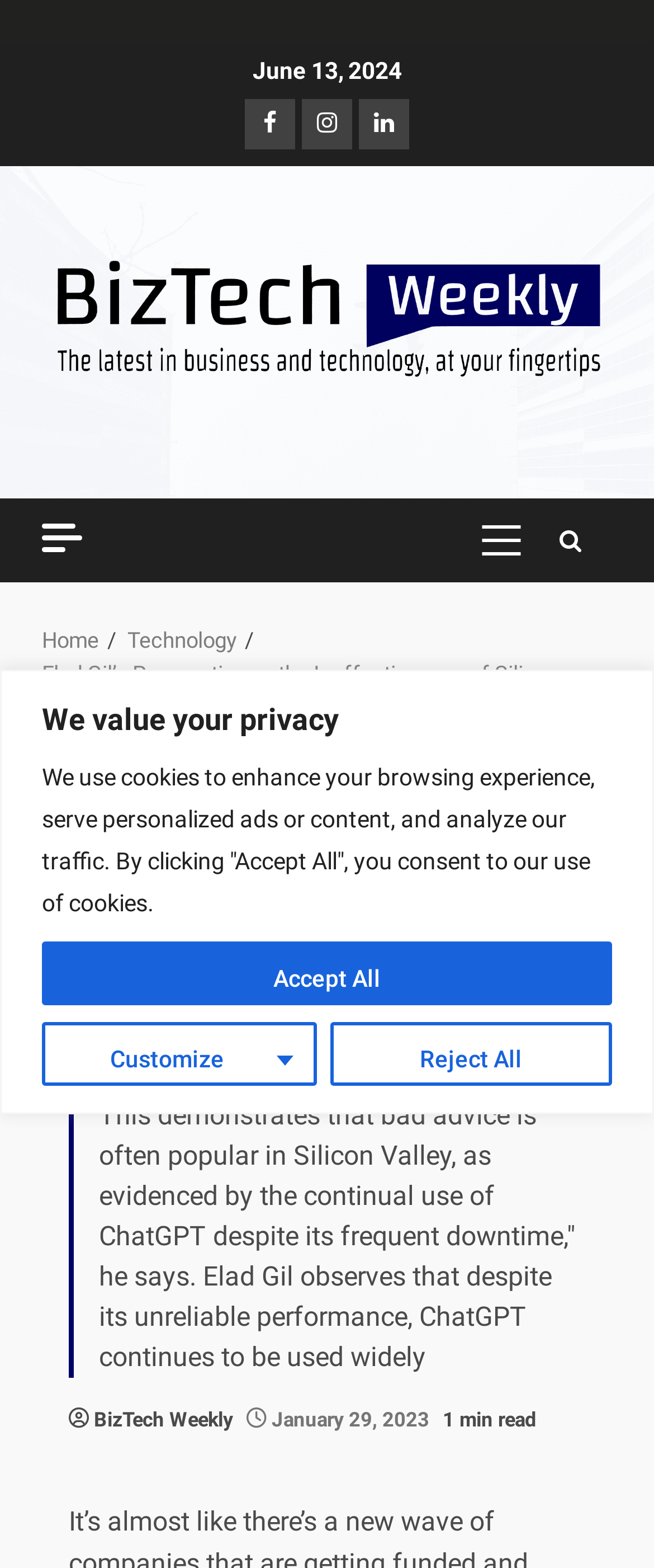Please extract the title of the webpage.

Elad Gil’s Perspective on the Ineffectiveness of Silicon Valley Advice: Examining ChatGPT’s Constant Downtime Despite Popularity